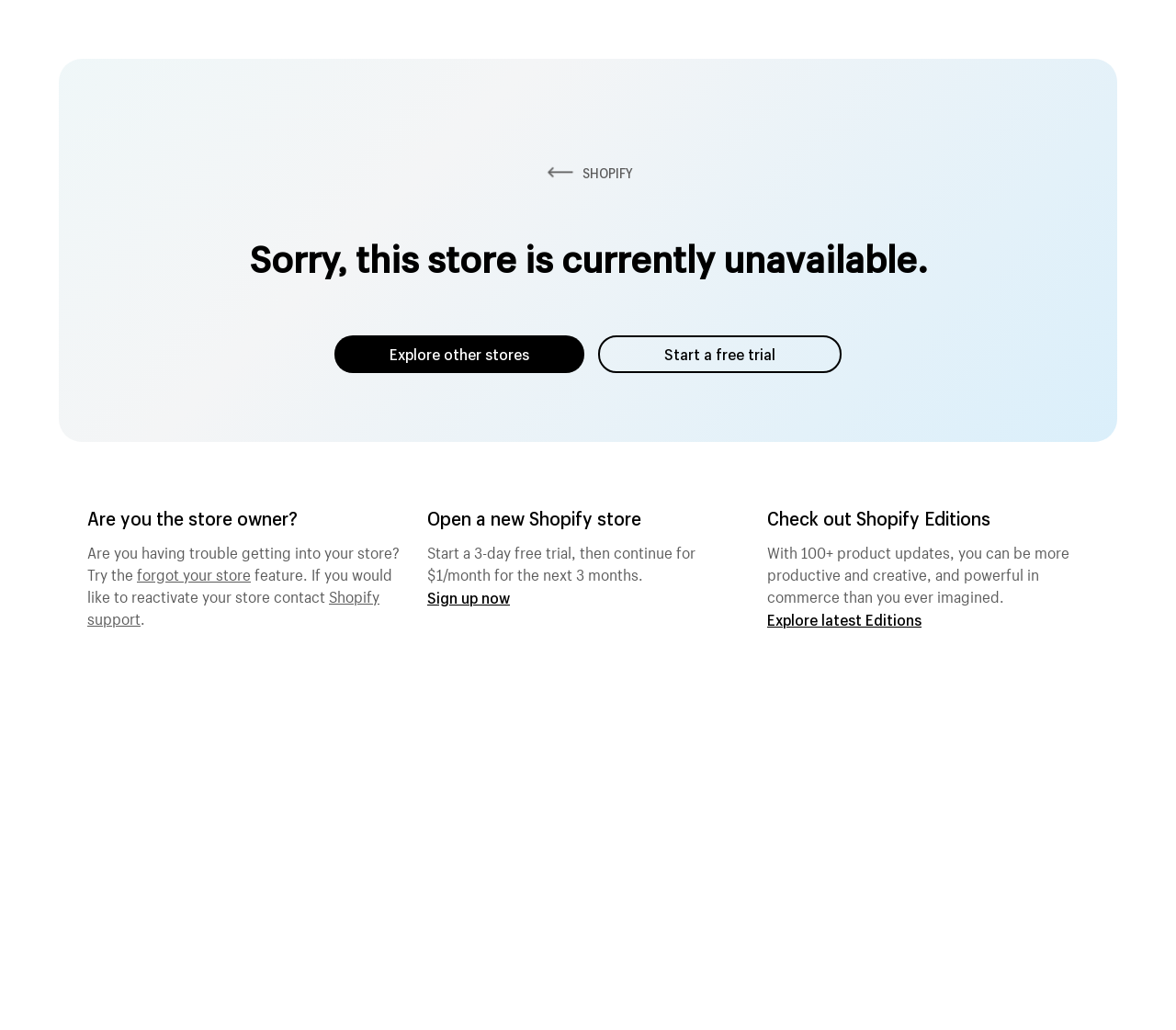Use a single word or phrase to answer this question: 
What is the status of the store?

Currently unavailable